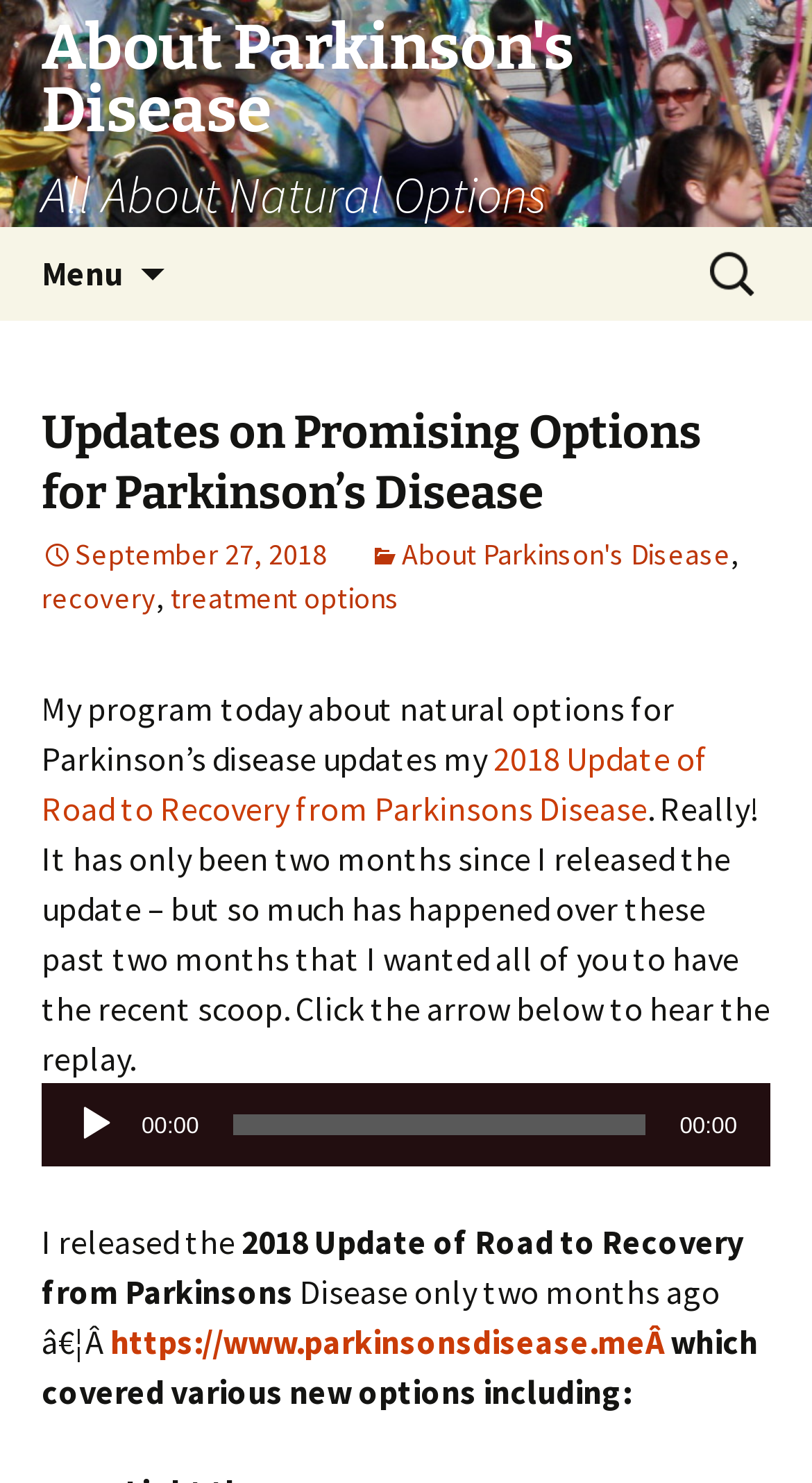Determine the bounding box coordinates of the region that needs to be clicked to achieve the task: "Click the '2018 Update of Road to Recovery from Parkinsons Disease' link".

[0.051, 0.497, 0.872, 0.559]